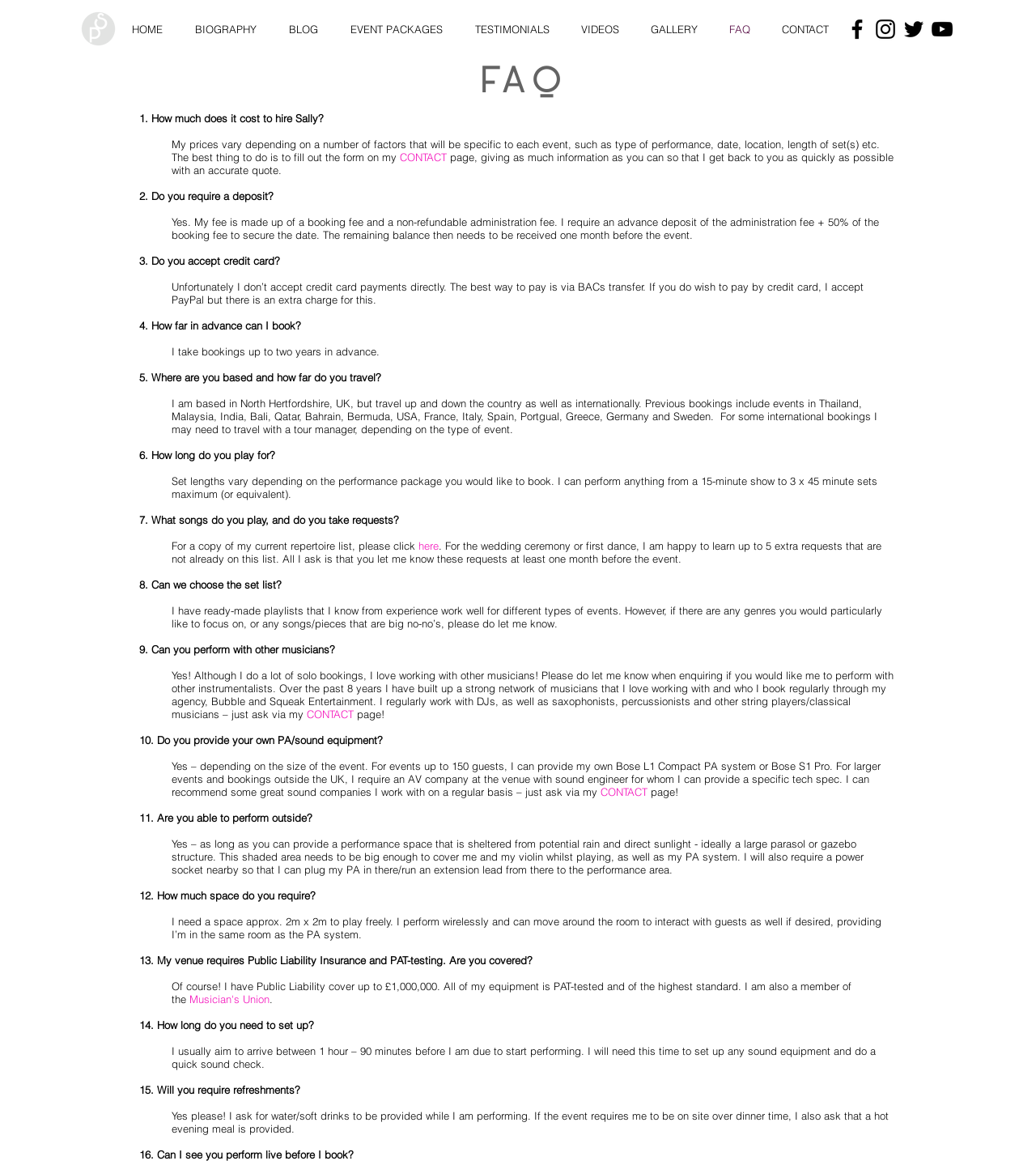Find the bounding box coordinates of the element you need to click on to perform this action: 'Click on the CONTACT link'. The coordinates should be represented by four float values between 0 and 1, in the format [left, top, right, bottom].

[0.739, 0.012, 0.815, 0.038]